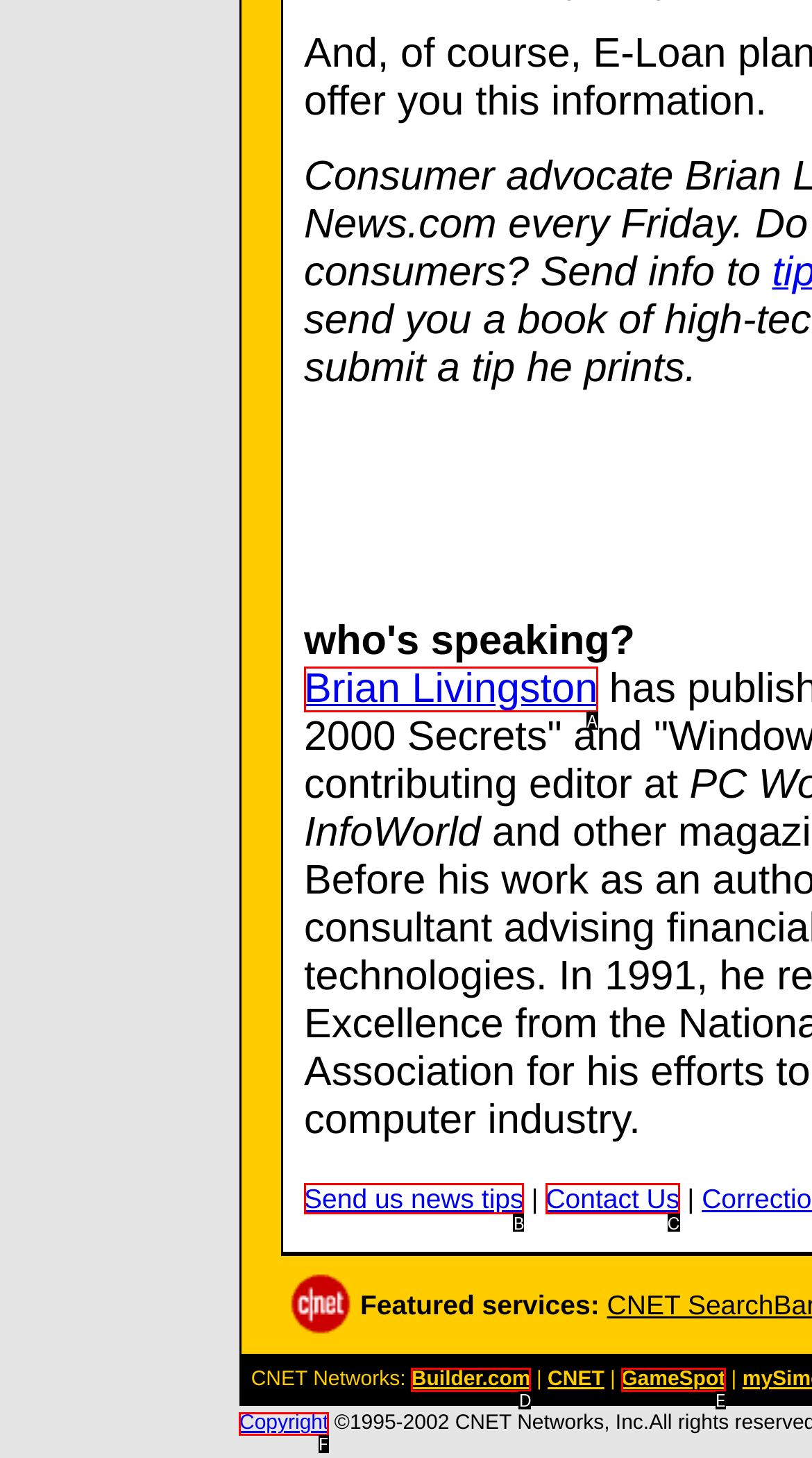Select the HTML element that matches the description: Contact Us
Respond with the letter of the correct choice from the given options directly.

C